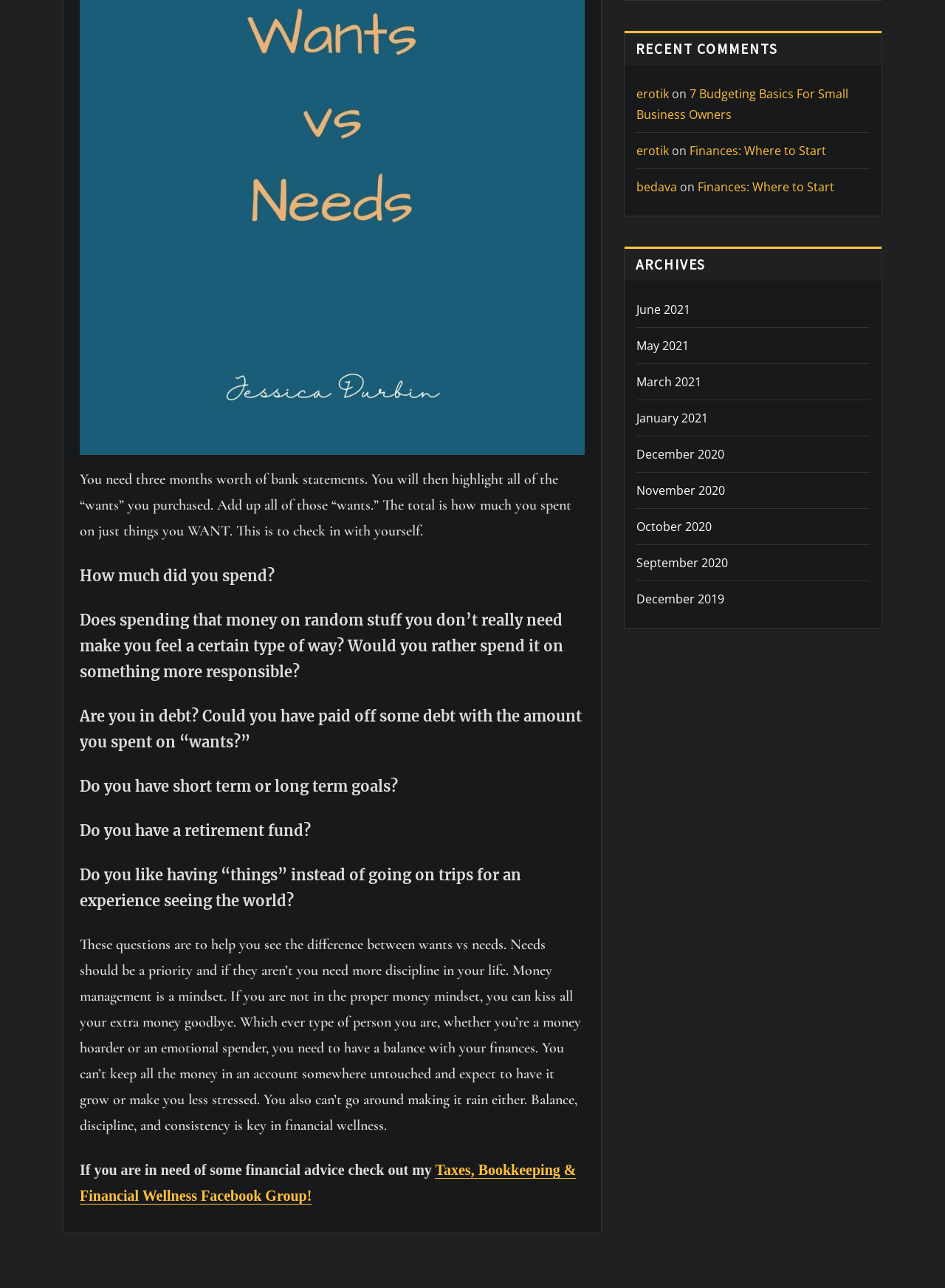Locate the UI element described as follows: "erotik". Return the bounding box coordinates as four float numbers between 0 and 1 in the order [left, top, right, bottom].

[0.673, 0.11, 0.708, 0.123]